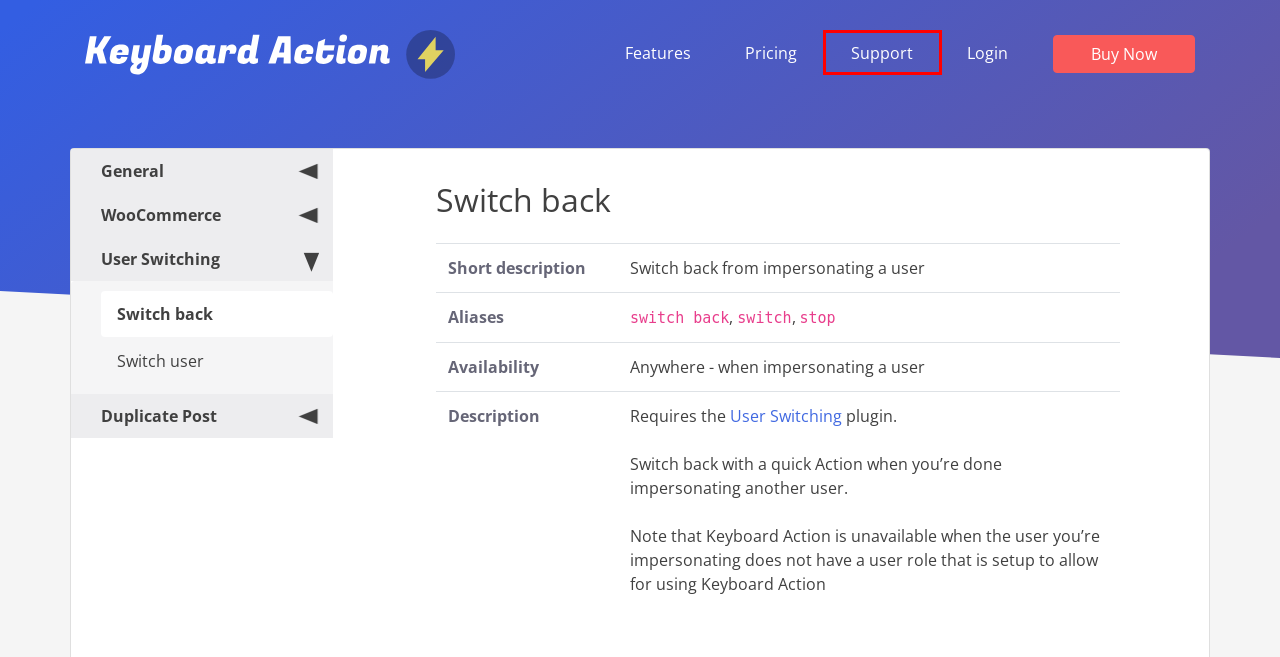Observe the webpage screenshot and focus on the red bounding box surrounding a UI element. Choose the most appropriate webpage description that corresponds to the new webpage after clicking the element in the bounding box. Here are the candidates:
A. Login - Keyboard Action
B. User Switching – WordPress plugin | WordPress.org
C. Pricing - Keyboard Action
D. Blog - Keyboard Action
E. Features - Keyboard Action
F. Contact - Keyboard Action
G. Switch user - Keyboard Action
H. Support - Keyboard Action

H